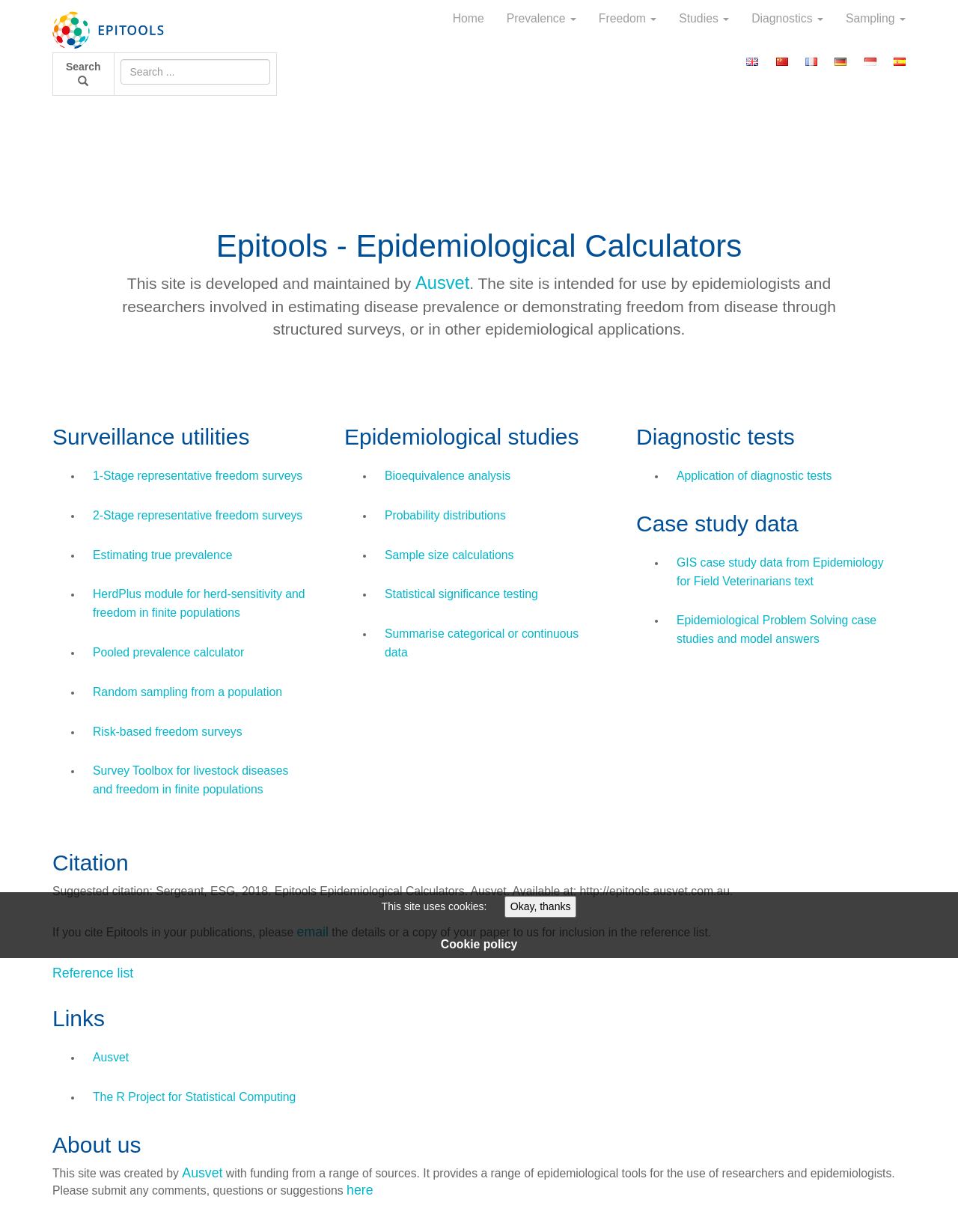Produce an elaborate caption capturing the essence of the webpage.

The webpage is titled "Epitools - Home" and has a prominent logo at the top left corner, accompanied by a navigation menu with links to "Home", "Prevalence", "Freedom", "Studies", "Diagnostics", and "Sampling". Below the navigation menu, there is a language selection section with flags representing English, Chinese, French, German, Indonesian, and Spanish.

The main content of the page is divided into several sections. The first section is a table with a search bar, allowing users to search for specific content. Below the search bar, there is a heading that reads "Epitools - Epidemiological Calculators", followed by a brief description of the site's purpose and maintenance.

The next section is titled "Surveillance utilities" and lists several links to tools and resources related to disease surveillance, including freedom surveys, prevalence estimation, and herd sensitivity analysis.

The following section is titled "Epidemiological studies" and lists links to resources on bioequivalence analysis, probability distributions, sample size calculations, statistical significance testing, and data summarization.

The subsequent section is titled "Diagnostic tests" and lists a link to an application of diagnostic tests.

The next section is titled "Case study data" and lists links to GIS case study data and epidemiological problem-solving case studies.

The final sections of the page include a citation section with suggested citation formats and a request to email the site administrators with publication details, a reference list link, and a links section with links to Ausvet and The R Project for Statistical Computing.